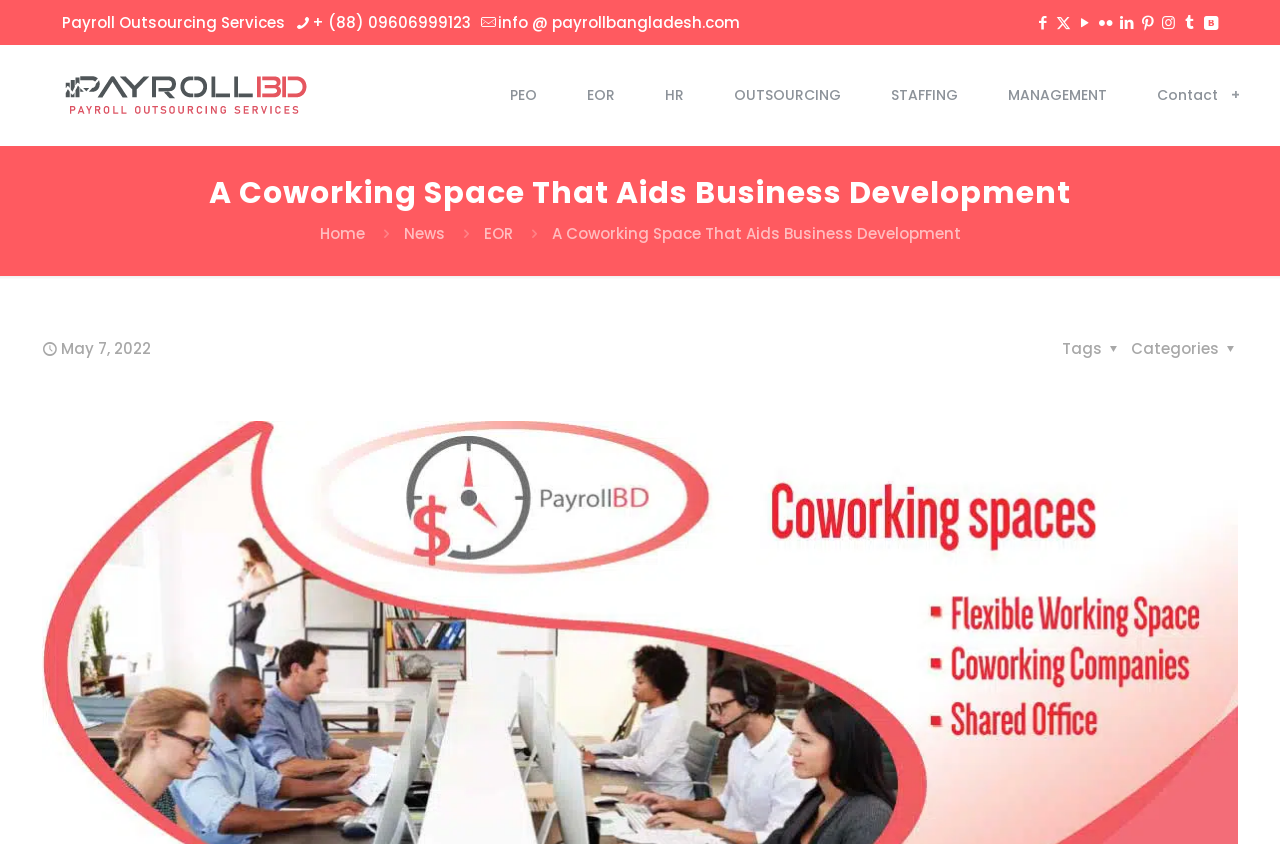Kindly determine the bounding box coordinates for the clickable area to achieve the given instruction: "Learn more about PEO services".

[0.383, 0.053, 0.443, 0.172]